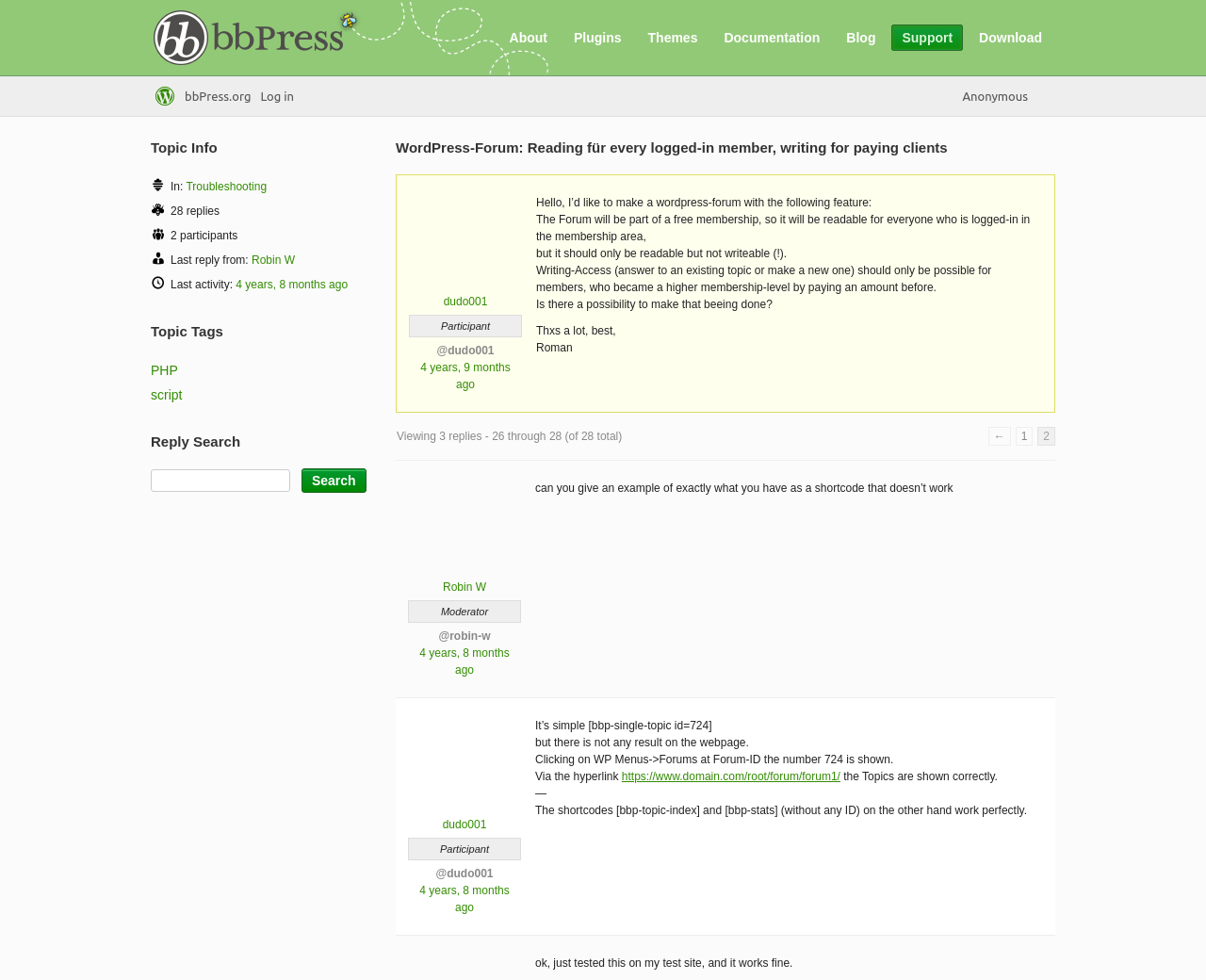Please provide a comprehensive answer to the question below using the information from the image: How many participants are there in this topic?

I found the number of participants by looking at the '2 participants' text, which indicates that there are 2 participants in this topic.